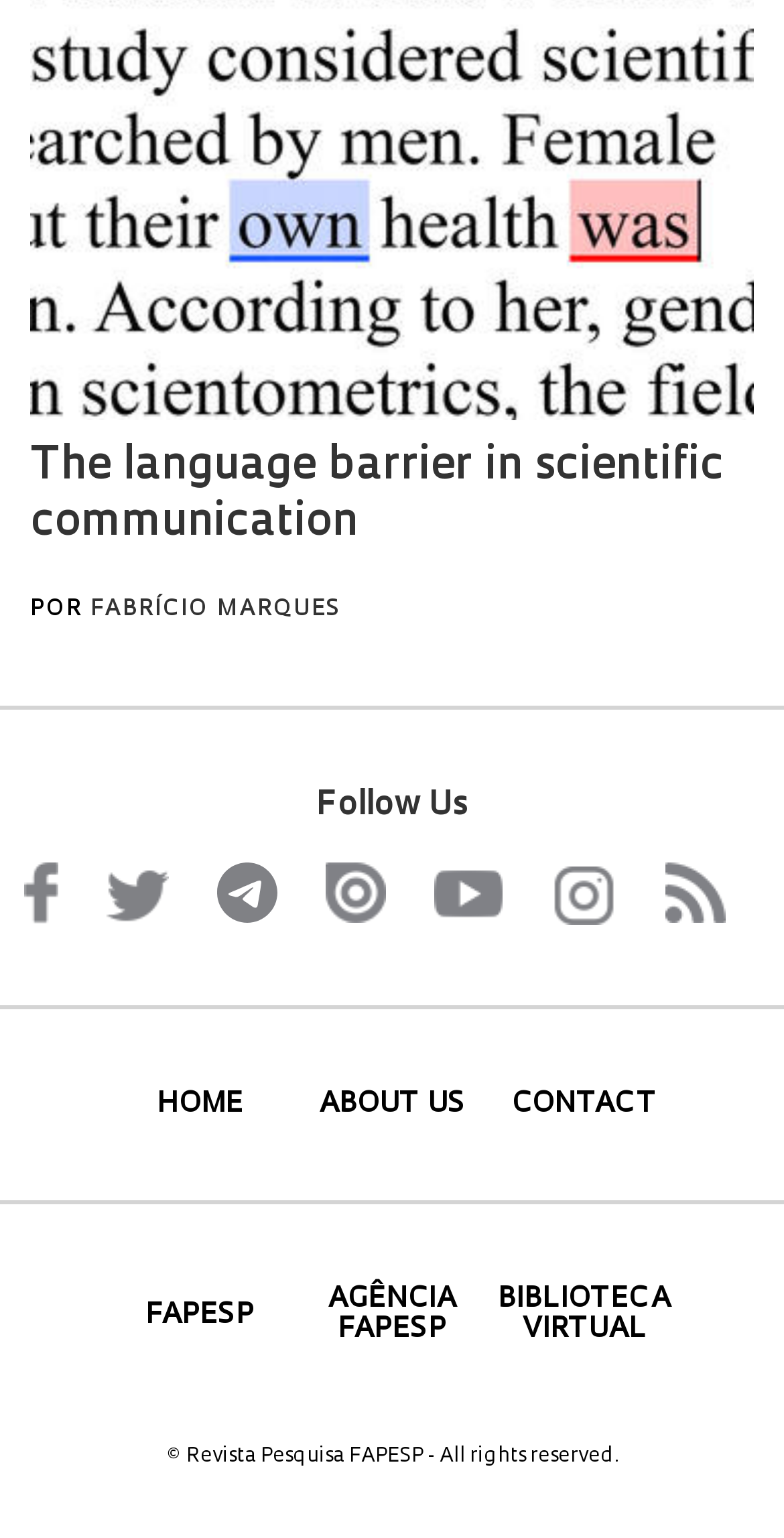Select the bounding box coordinates of the element I need to click to carry out the following instruction: "View FAPESP page".

[0.135, 0.846, 0.375, 0.865]